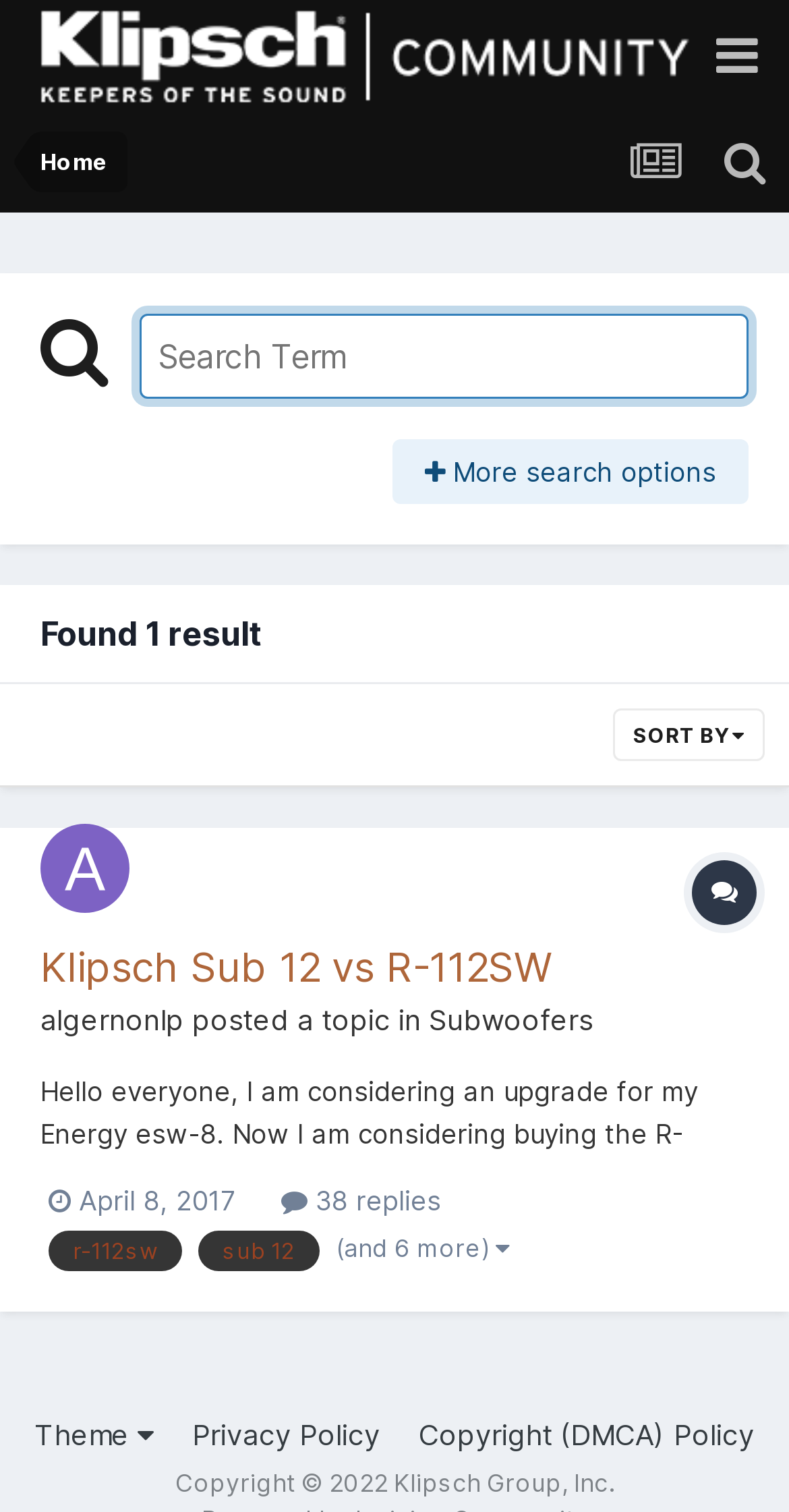Using the elements shown in the image, answer the question comprehensively: Who posted the topic?

I found the answer by looking at the link element that says 'algernonIp' which is located near the topic heading.